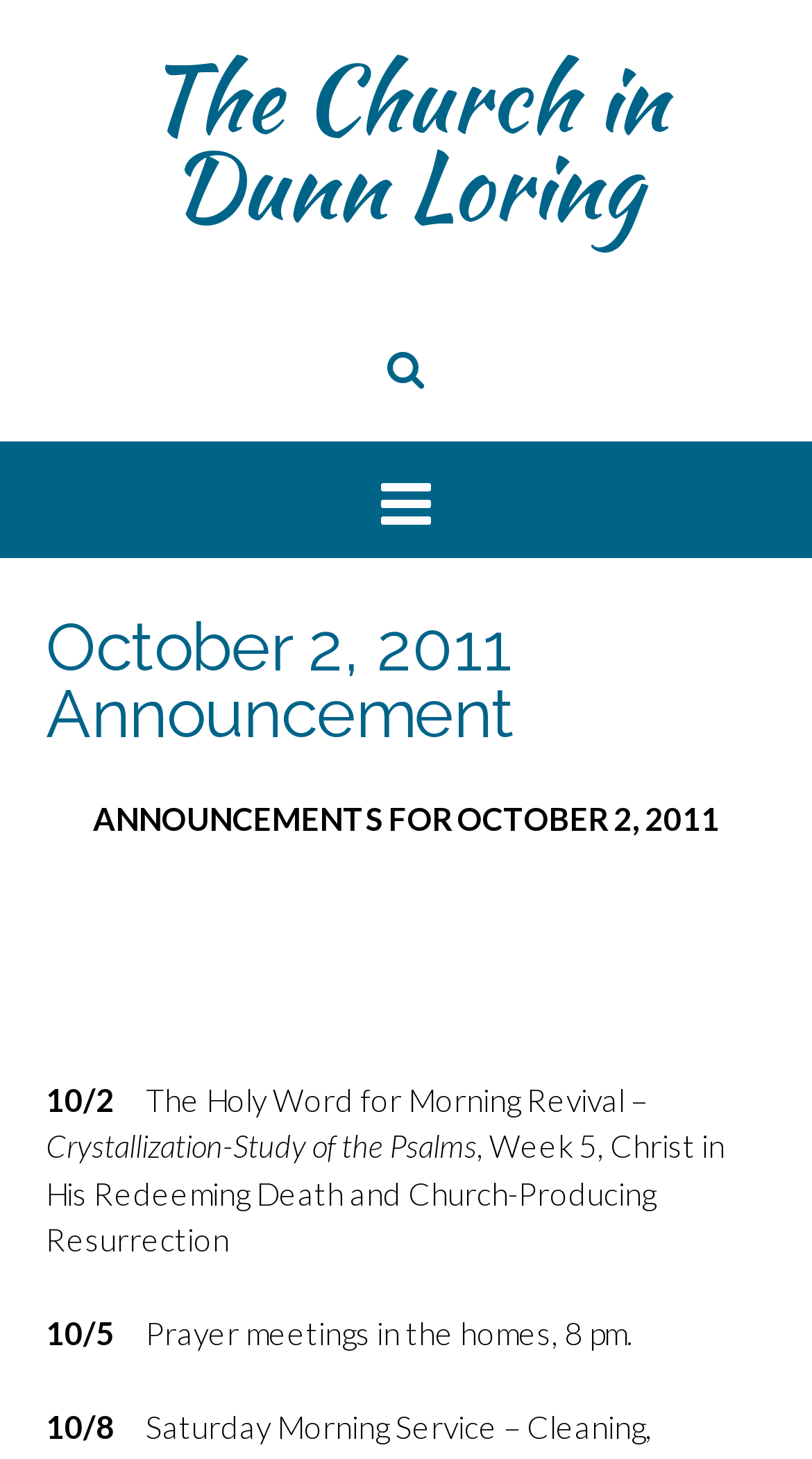Bounding box coordinates are specified in the format (top-left x, top-left y, bottom-right x, bottom-right y). All values are floating point numbers bounded between 0 and 1. Please provide the bounding box coordinate of the region this sentence describes: The Church in Dunn Loring

[0.178, 0.021, 0.822, 0.172]